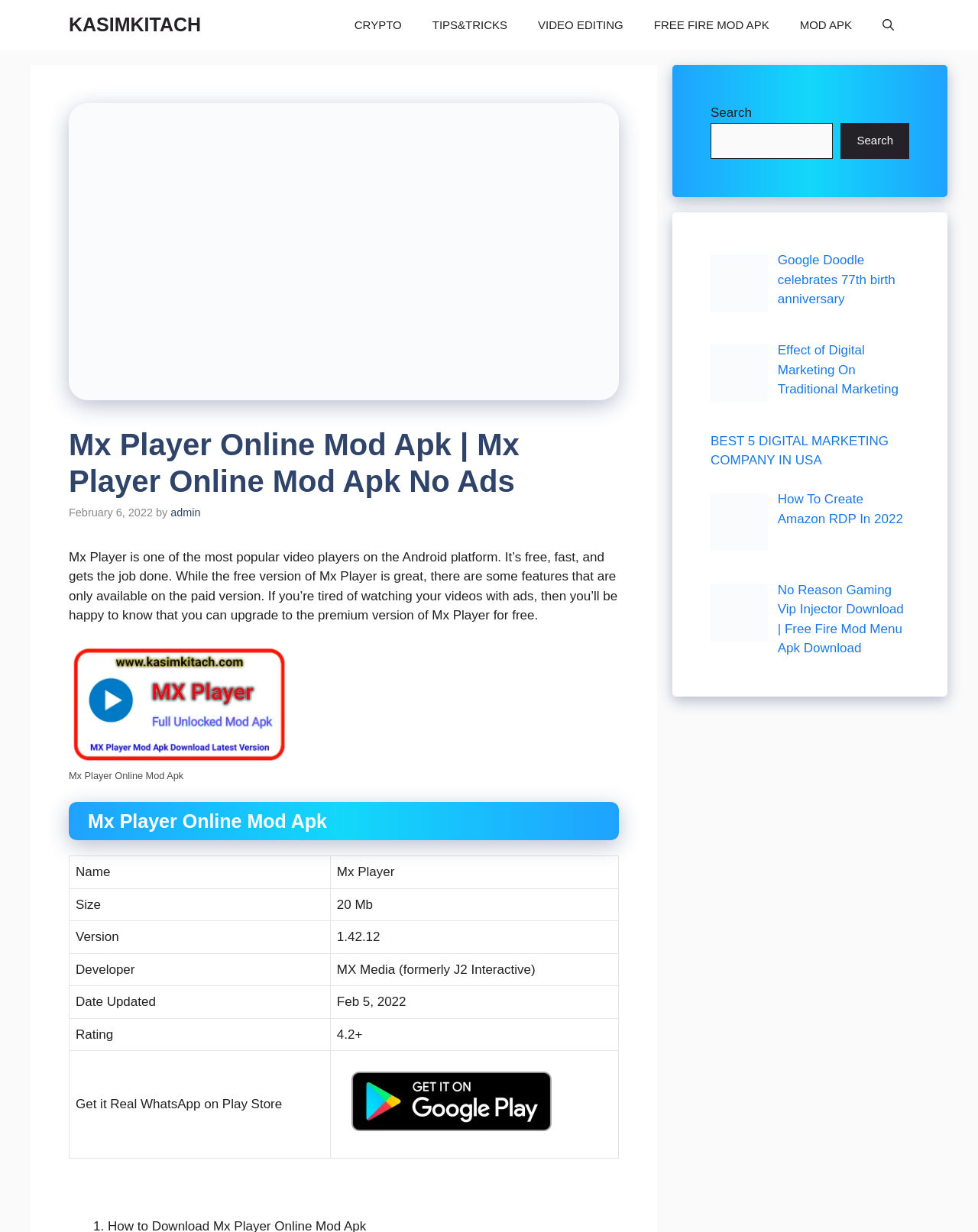Pinpoint the bounding box coordinates of the element that must be clicked to accomplish the following instruction: "Click on the 'CRYPTO' link". The coordinates should be in the format of four float numbers between 0 and 1, i.e., [left, top, right, bottom].

[0.347, 0.0, 0.426, 0.04]